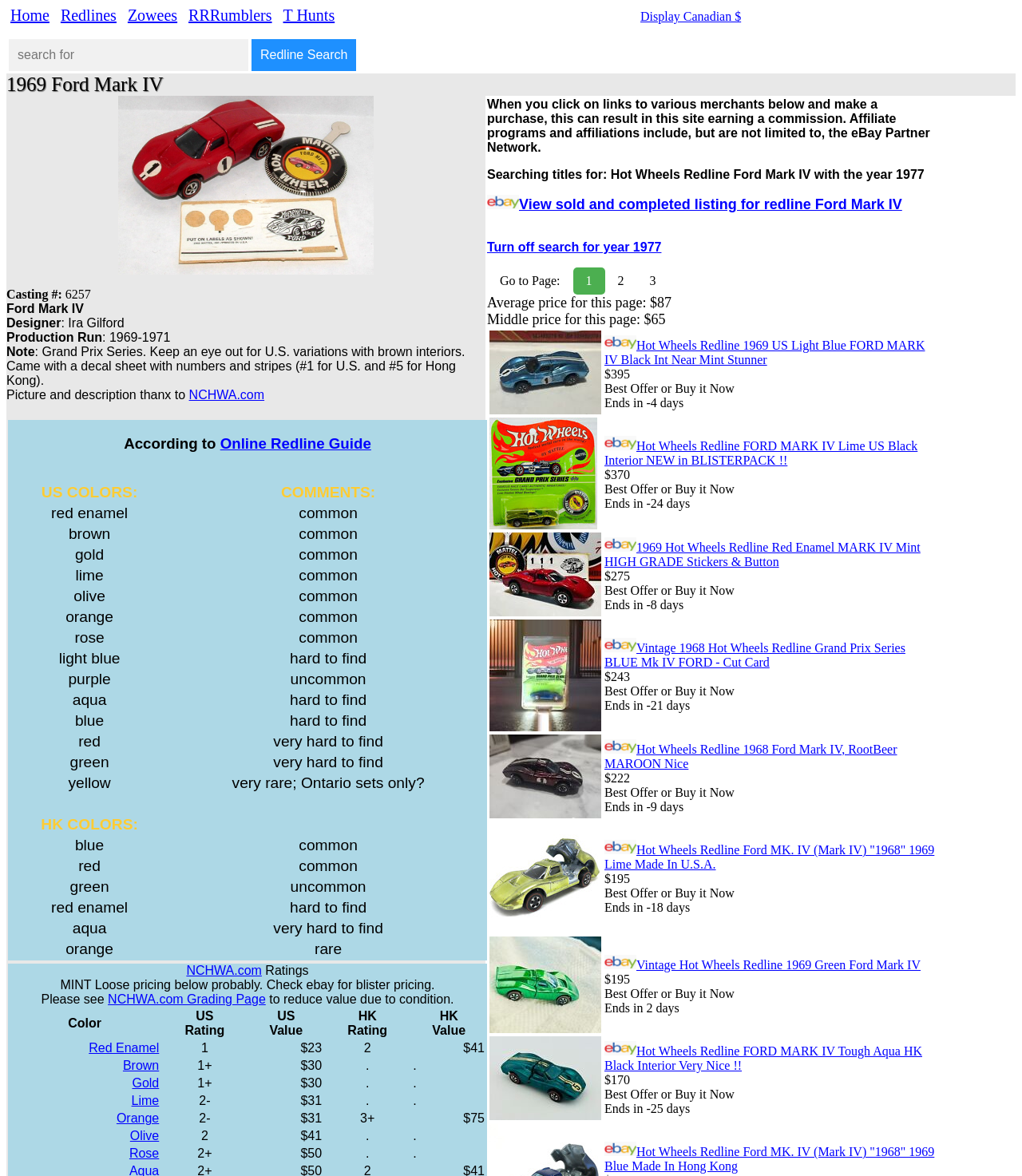Using floating point numbers between 0 and 1, provide the bounding box coordinates in the format (top-left x, top-left y, bottom-right x, bottom-right y). Locate the UI element described here: 3

[0.623, 0.228, 0.654, 0.251]